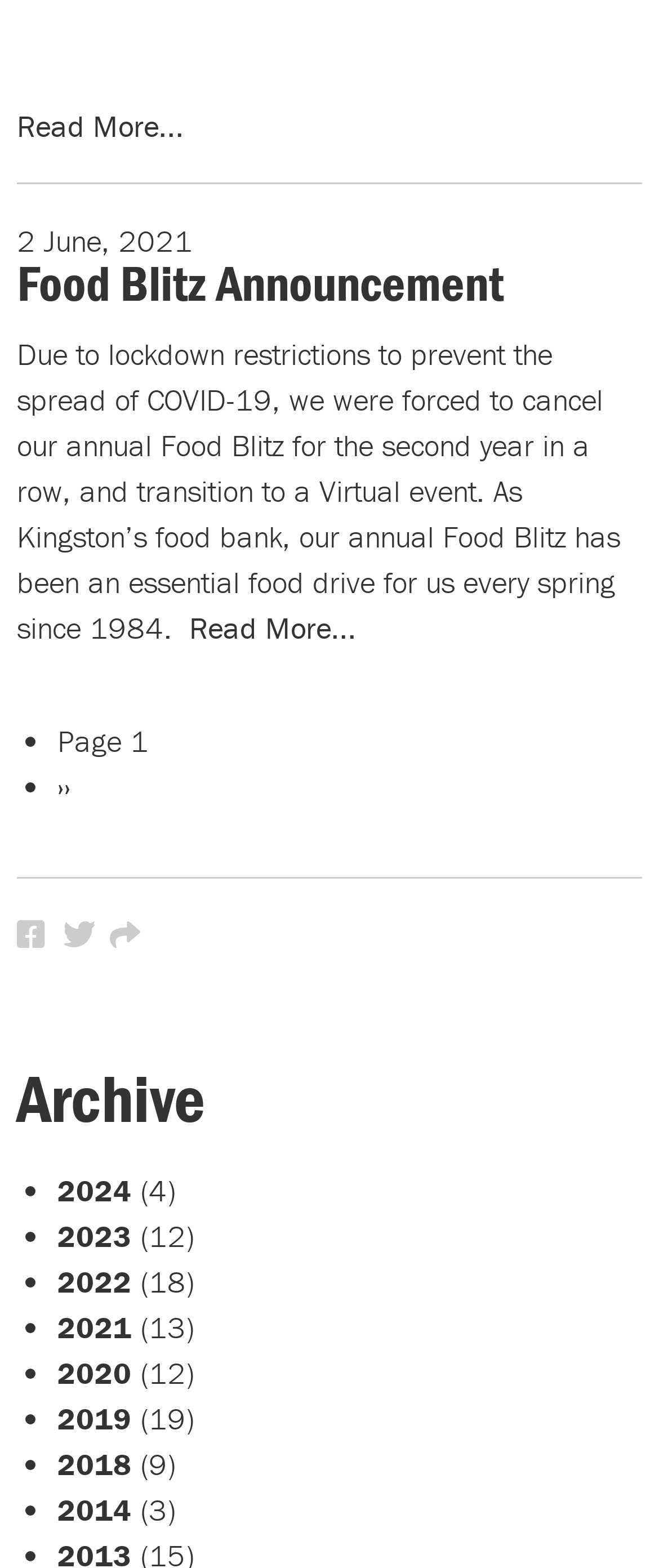Answer this question in one word or a short phrase: What is the organization mentioned in the webpage?

Kingston's food bank